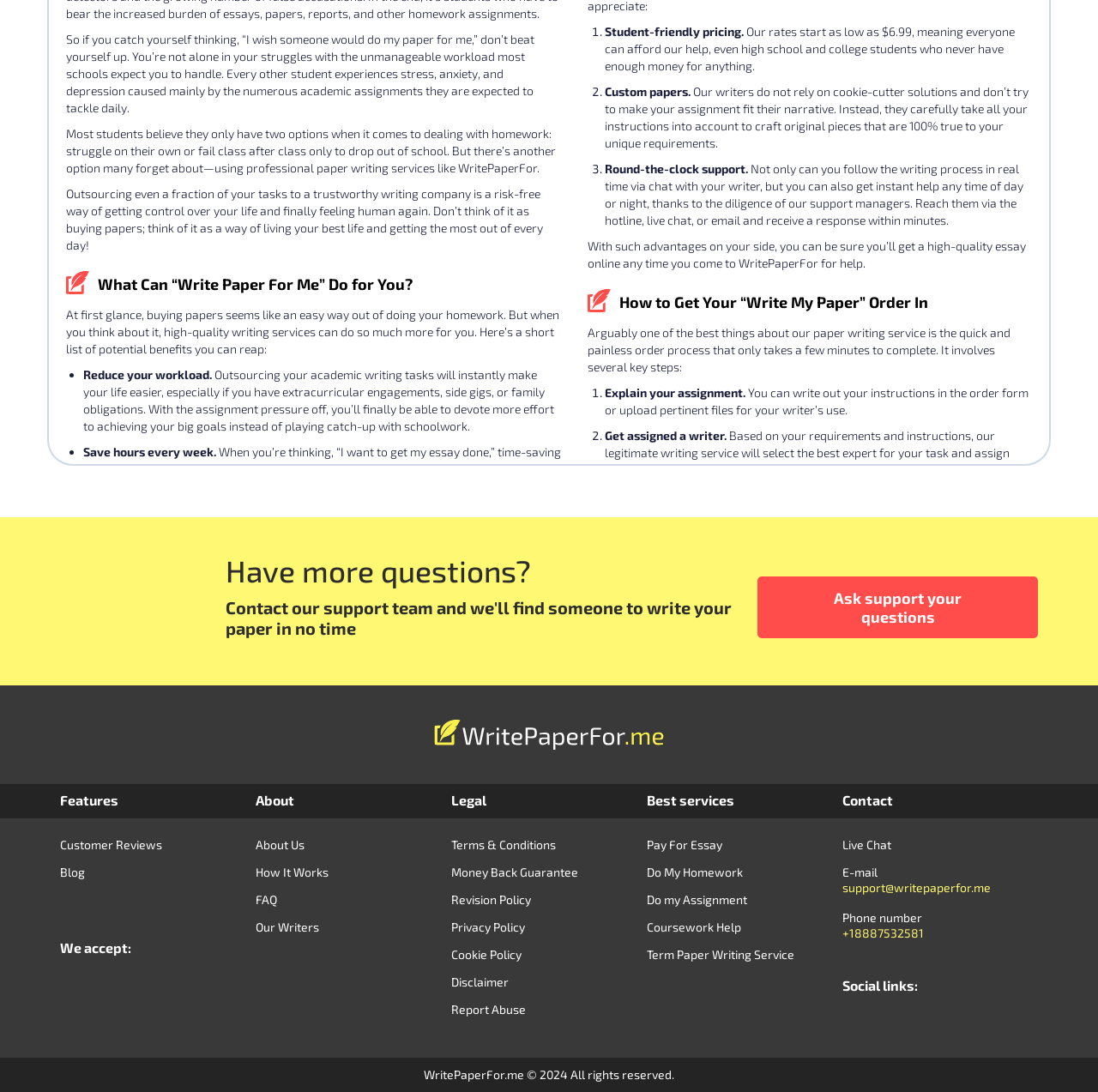Identify the bounding box coordinates for the region of the element that should be clicked to carry out the instruction: "View 'Customer Reviews'". The bounding box coordinates should be four float numbers between 0 and 1, i.e., [left, top, right, bottom].

[0.055, 0.761, 0.233, 0.786]